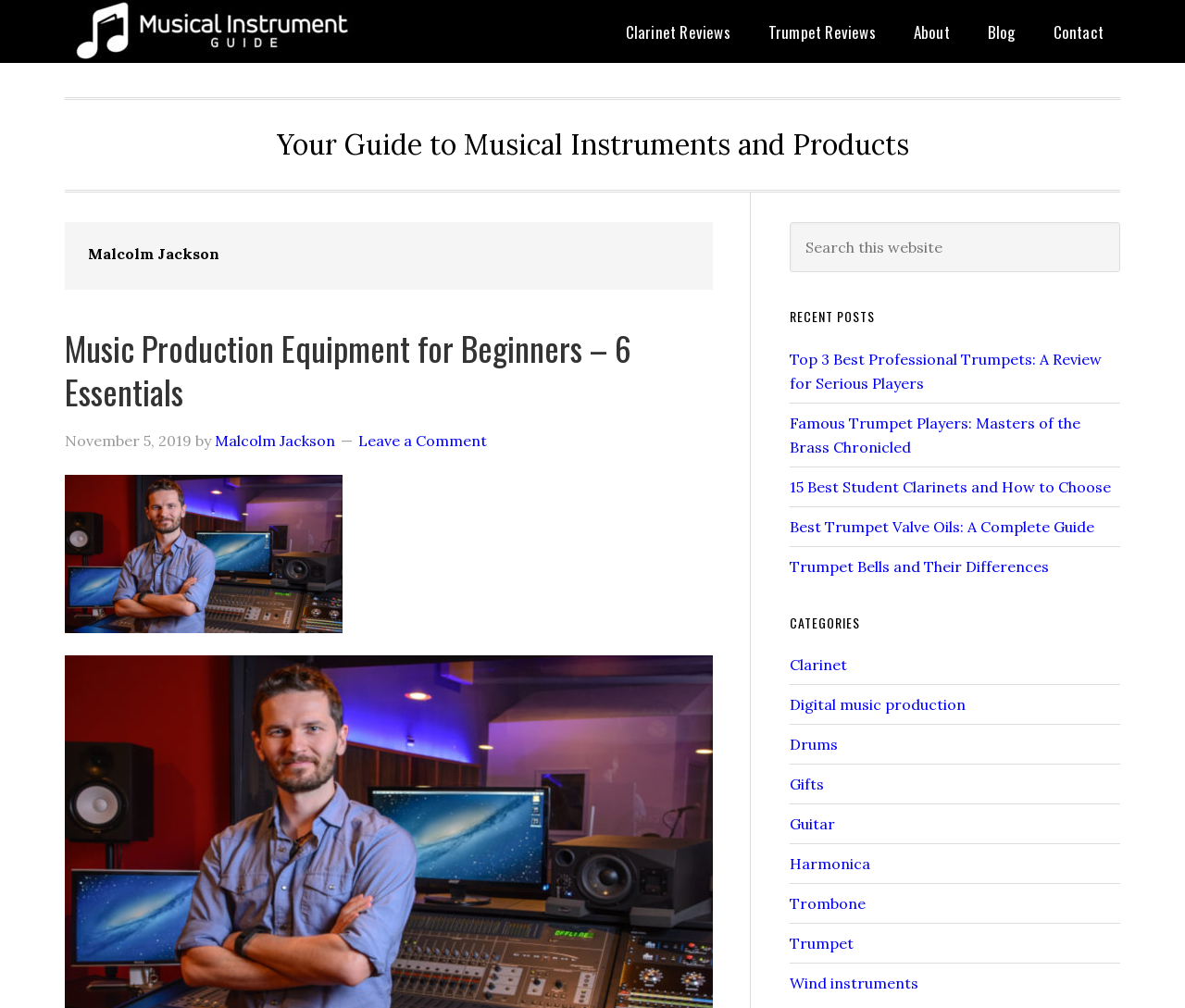Please locate the bounding box coordinates for the element that should be clicked to achieve the following instruction: "Click the 'CONTACT US' link". Ensure the coordinates are given as four float numbers between 0 and 1, i.e., [left, top, right, bottom].

None